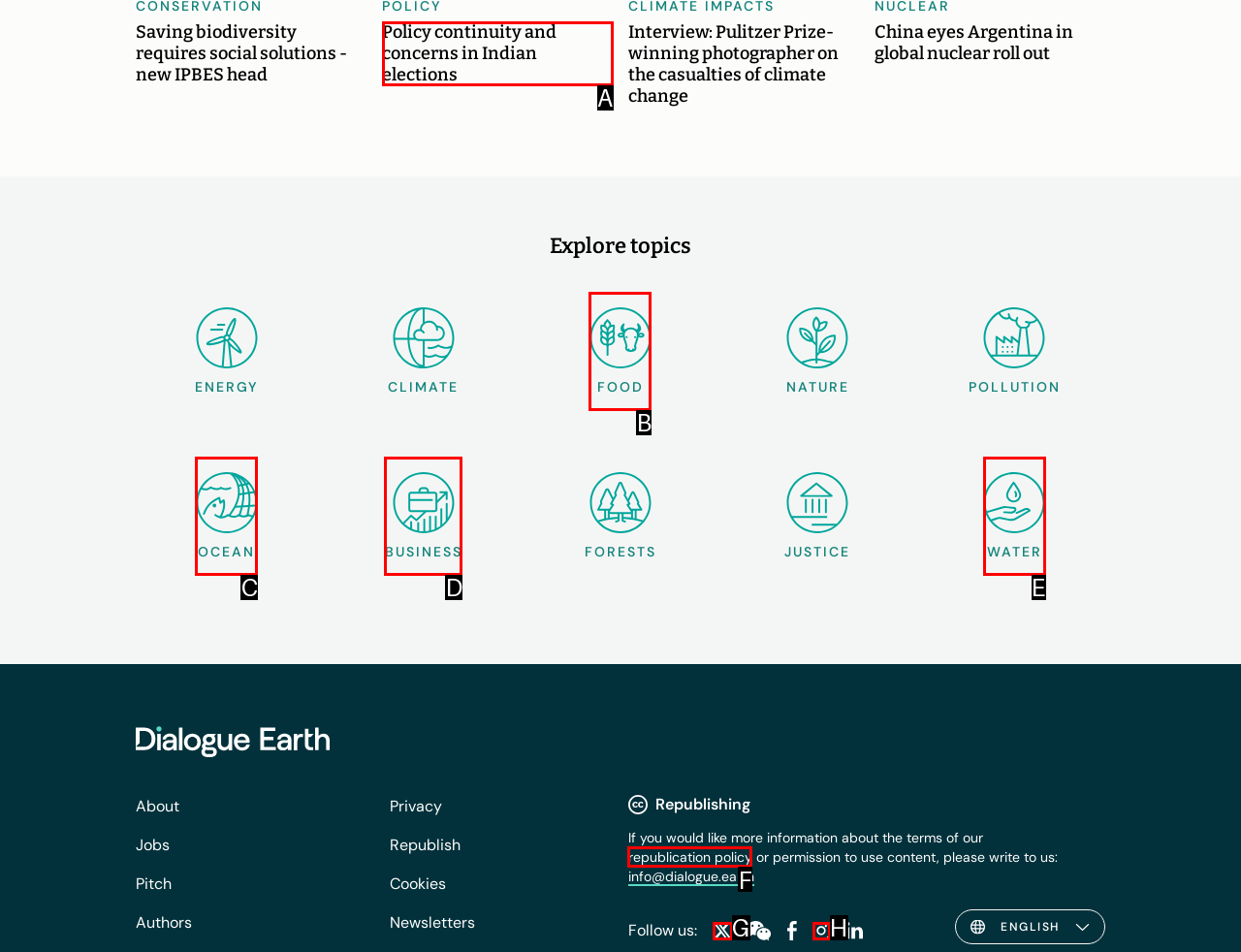Select the HTML element to finish the task: Learn about the publication policy Reply with the letter of the correct option.

F